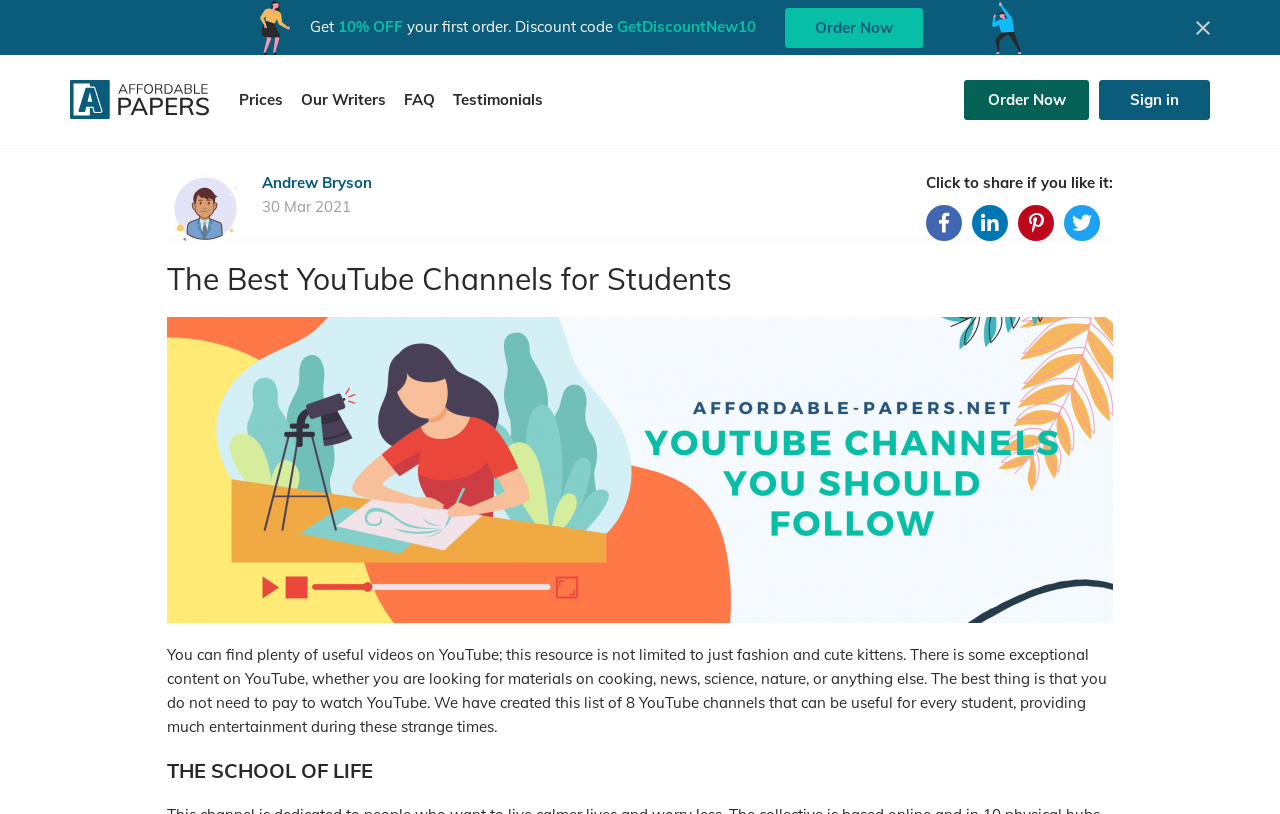Identify the bounding box coordinates of the region that should be clicked to execute the following instruction: "Sign in to My account".

None